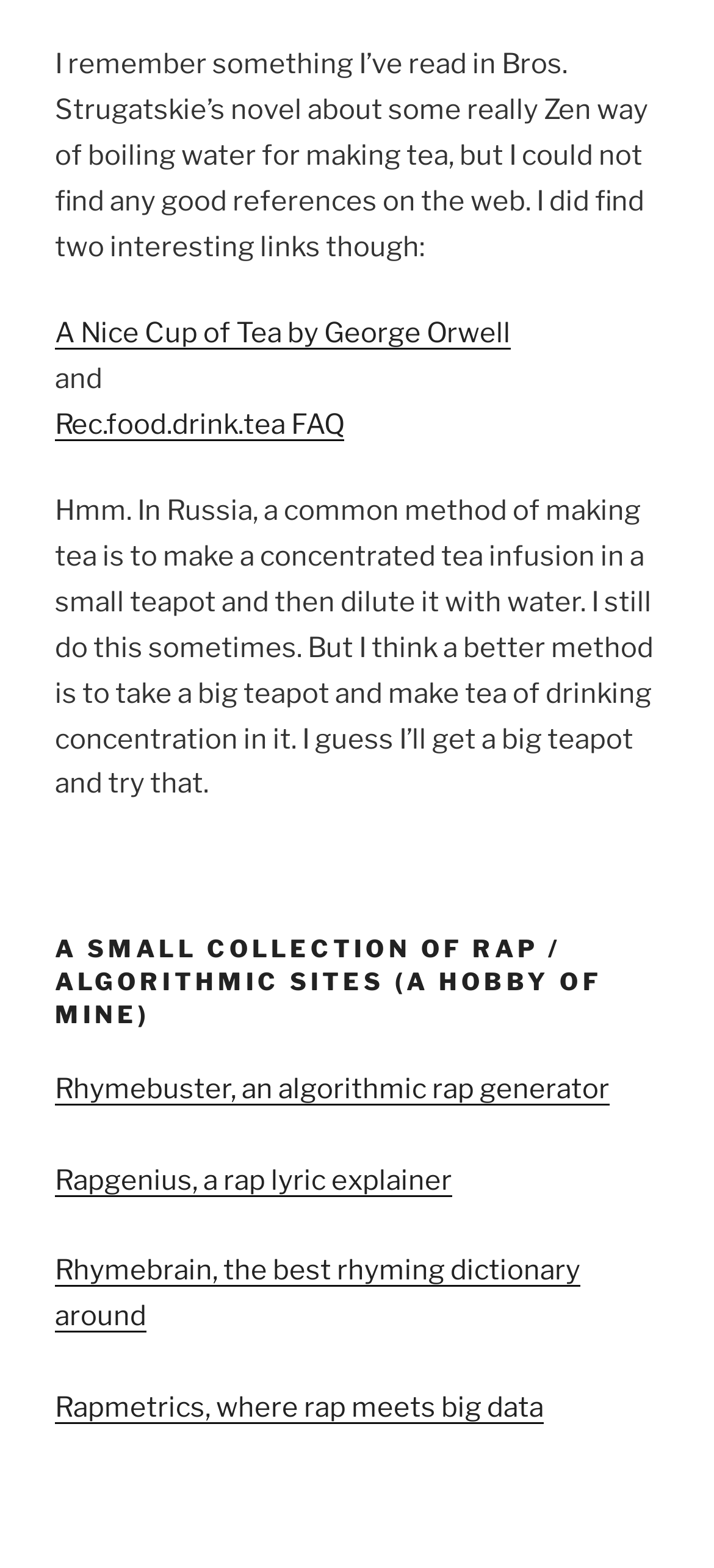What is the common method of making tea in Russia?
Please use the visual content to give a single word or phrase answer.

Concentrated tea infusion